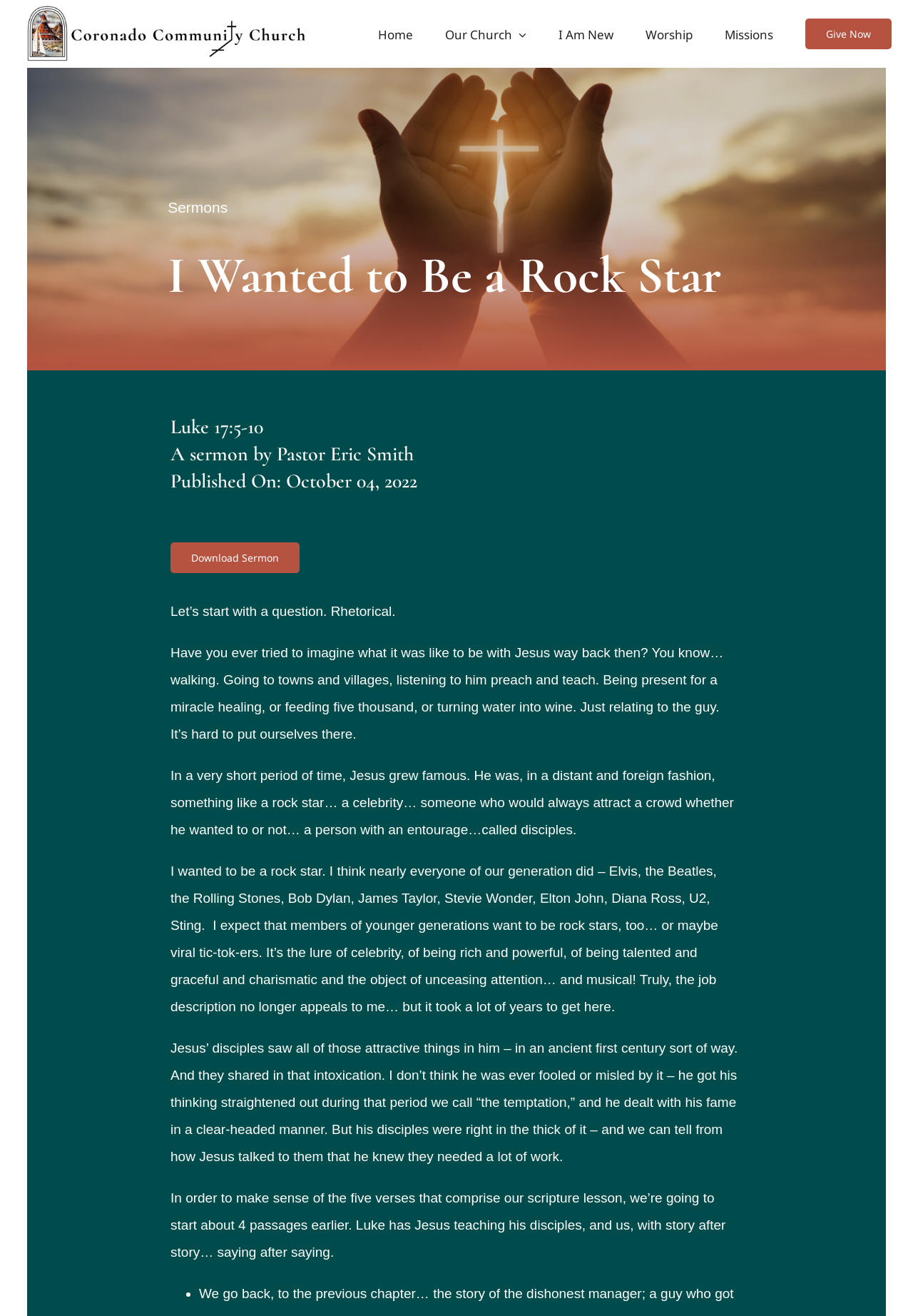Pinpoint the bounding box coordinates of the clickable area necessary to execute the following instruction: "Check 'I Am New' section". The coordinates should be given as four float numbers between 0 and 1, namely [left, top, right, bottom].

[0.612, 0.0, 0.672, 0.052]